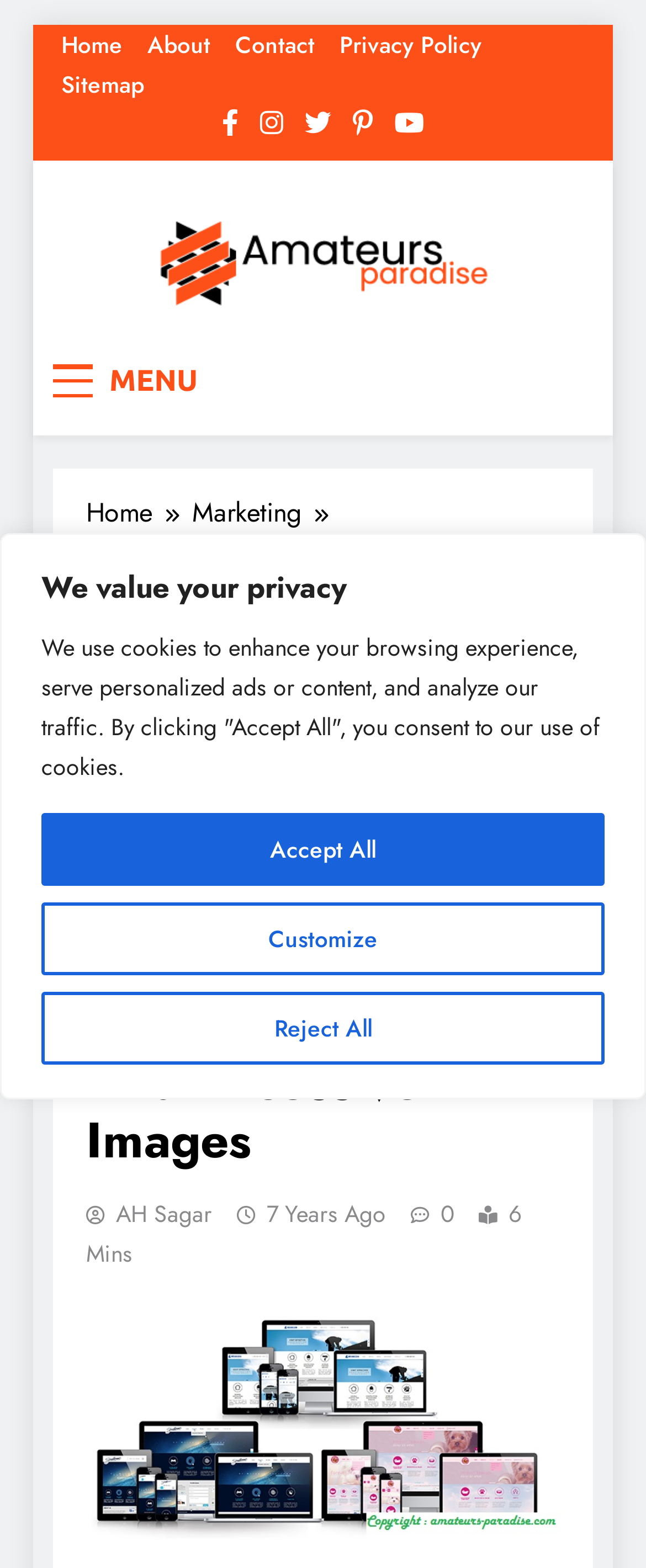What is the topic of the article on the webpage?
Please provide a single word or phrase based on the screenshot.

Risks of using Flash, Javascript, and excessive images